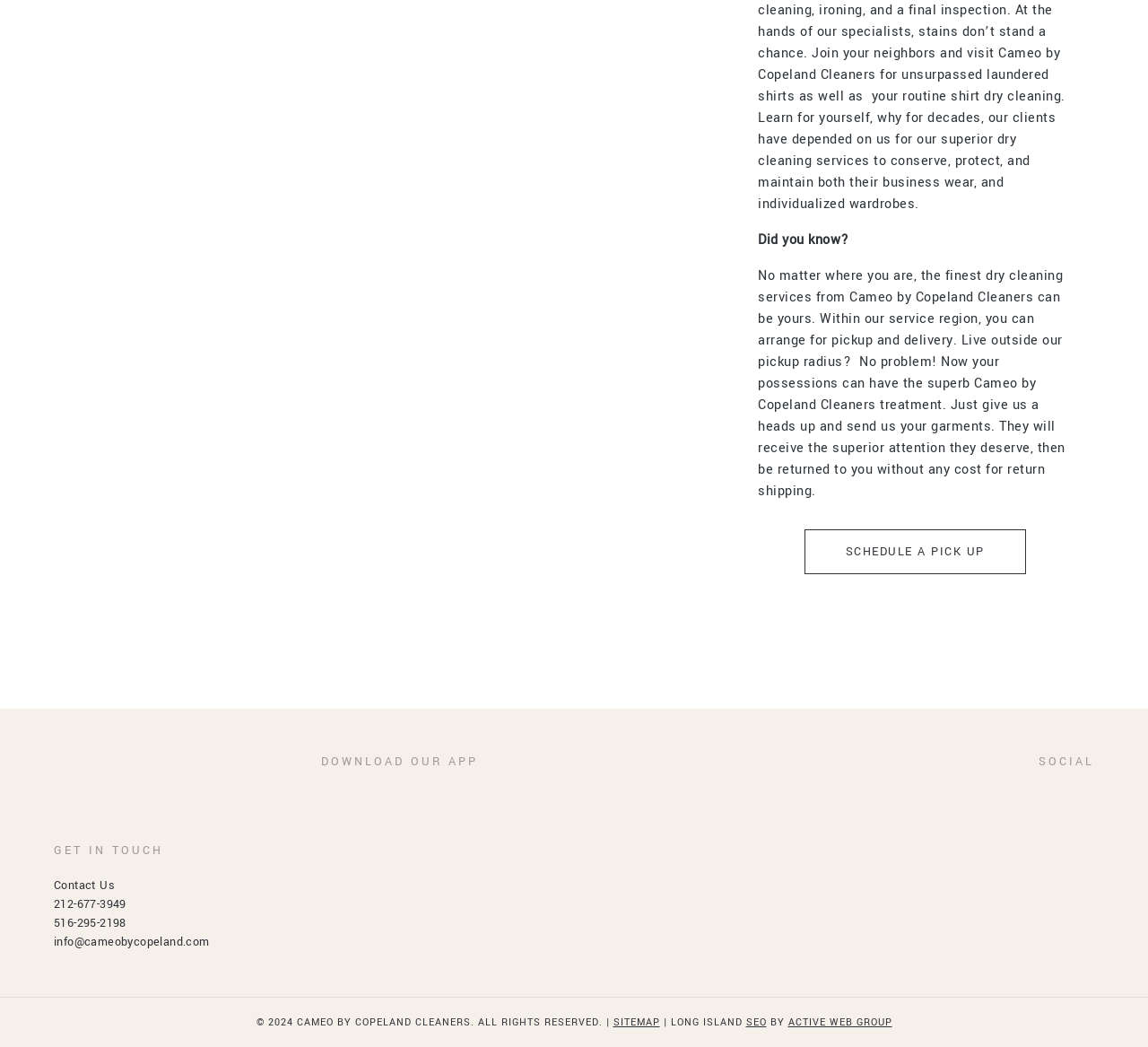Identify the bounding box for the element characterized by the following description: "Contact Us".

[0.047, 0.838, 0.1, 0.853]